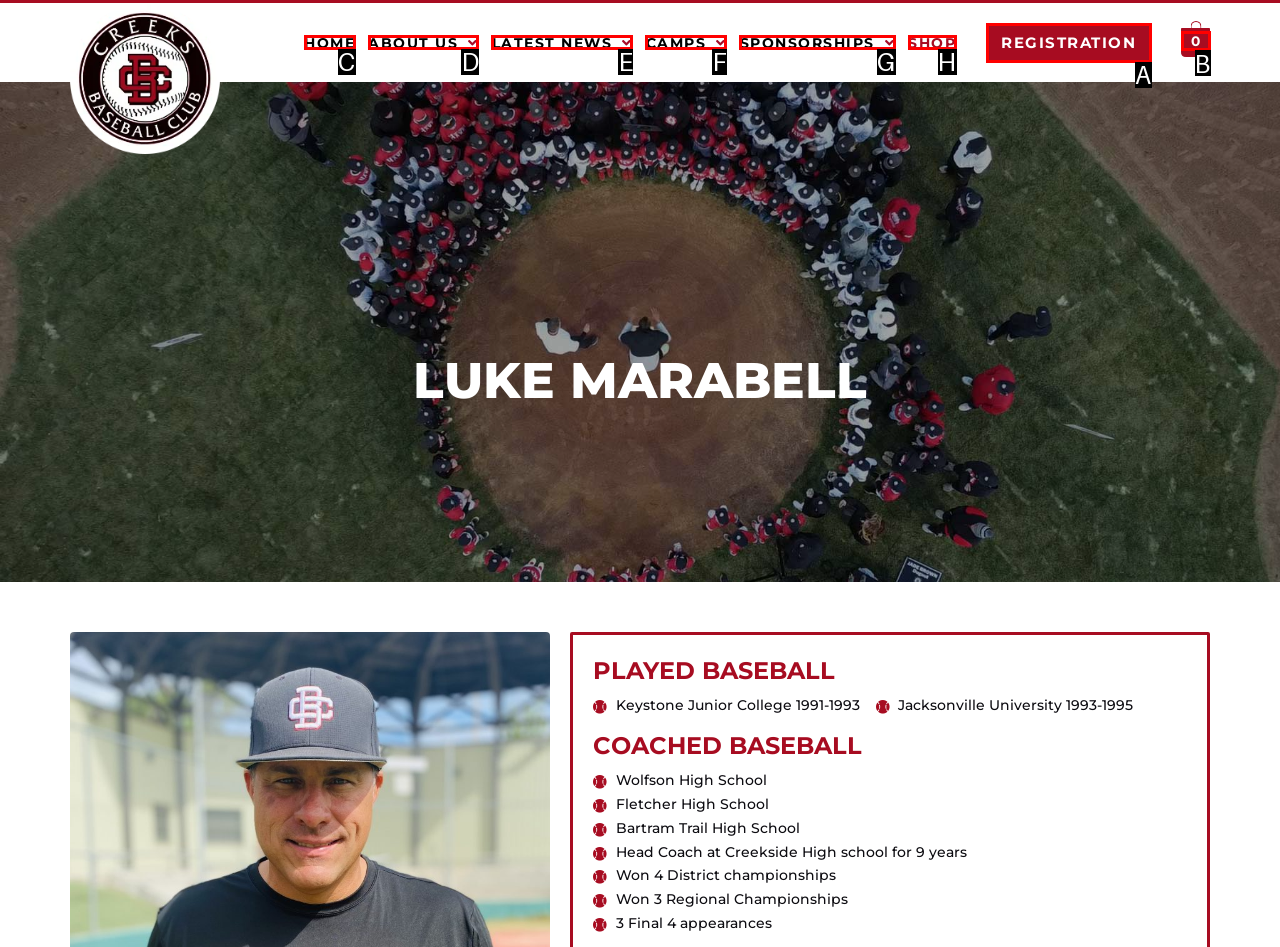Given the description: SPONSORSHIPS, identify the matching HTML element. Provide the letter of the correct option.

G